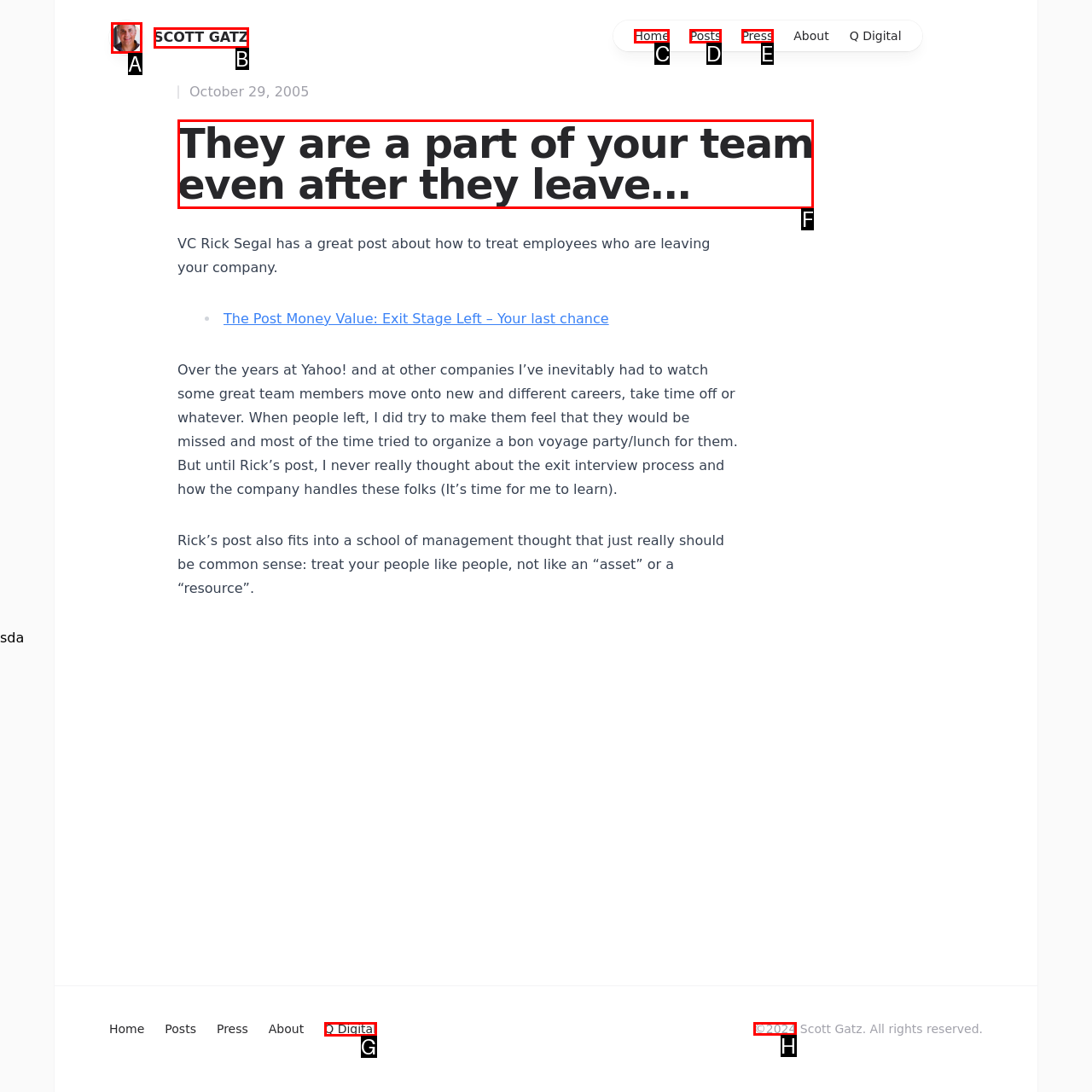Indicate the HTML element that should be clicked to perform the task: check the copyright information Reply with the letter corresponding to the chosen option.

H